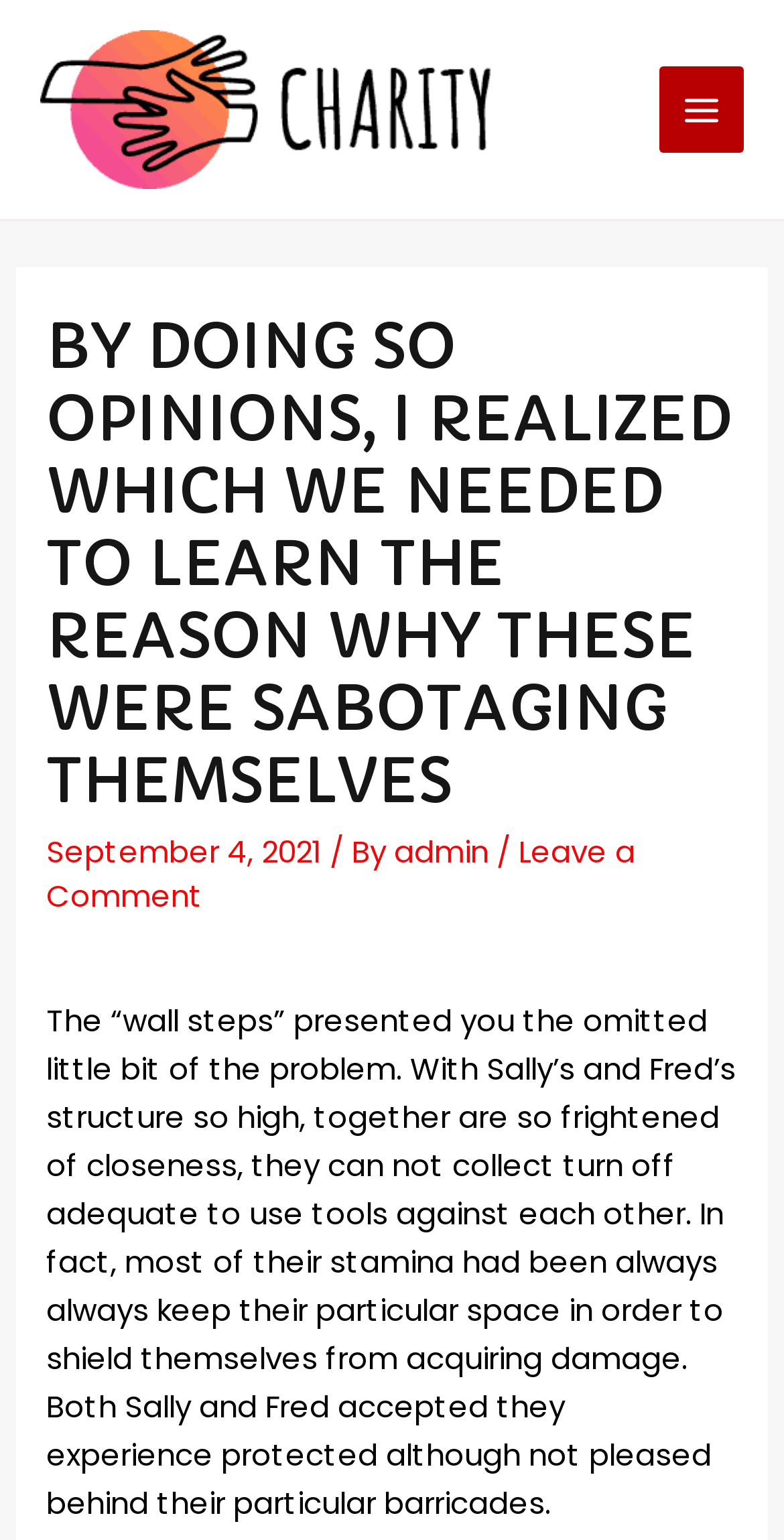What is the main topic of the article?
Refer to the image and respond with a one-word or short-phrase answer.

HPWS